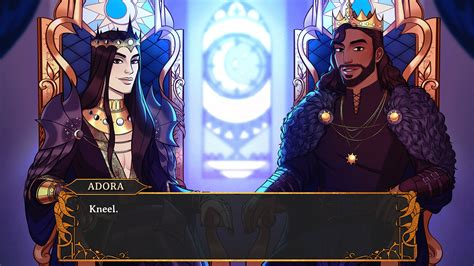What is the character on the left saying?
Observe the image and answer the question with a one-word or short phrase response.

Kneel